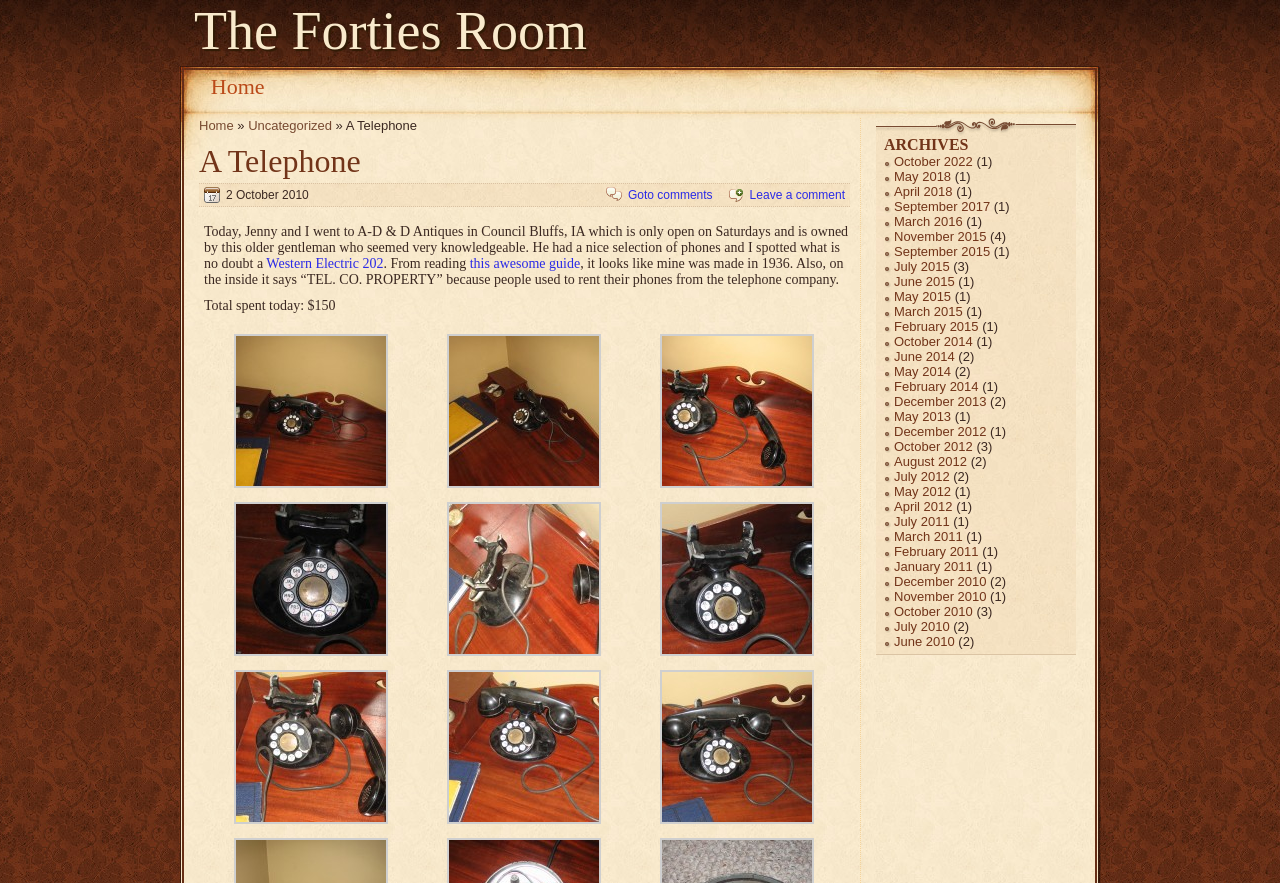Provide a brief response using a word or short phrase to this question:
What is the name of the antique store?

A-D & D Antiques